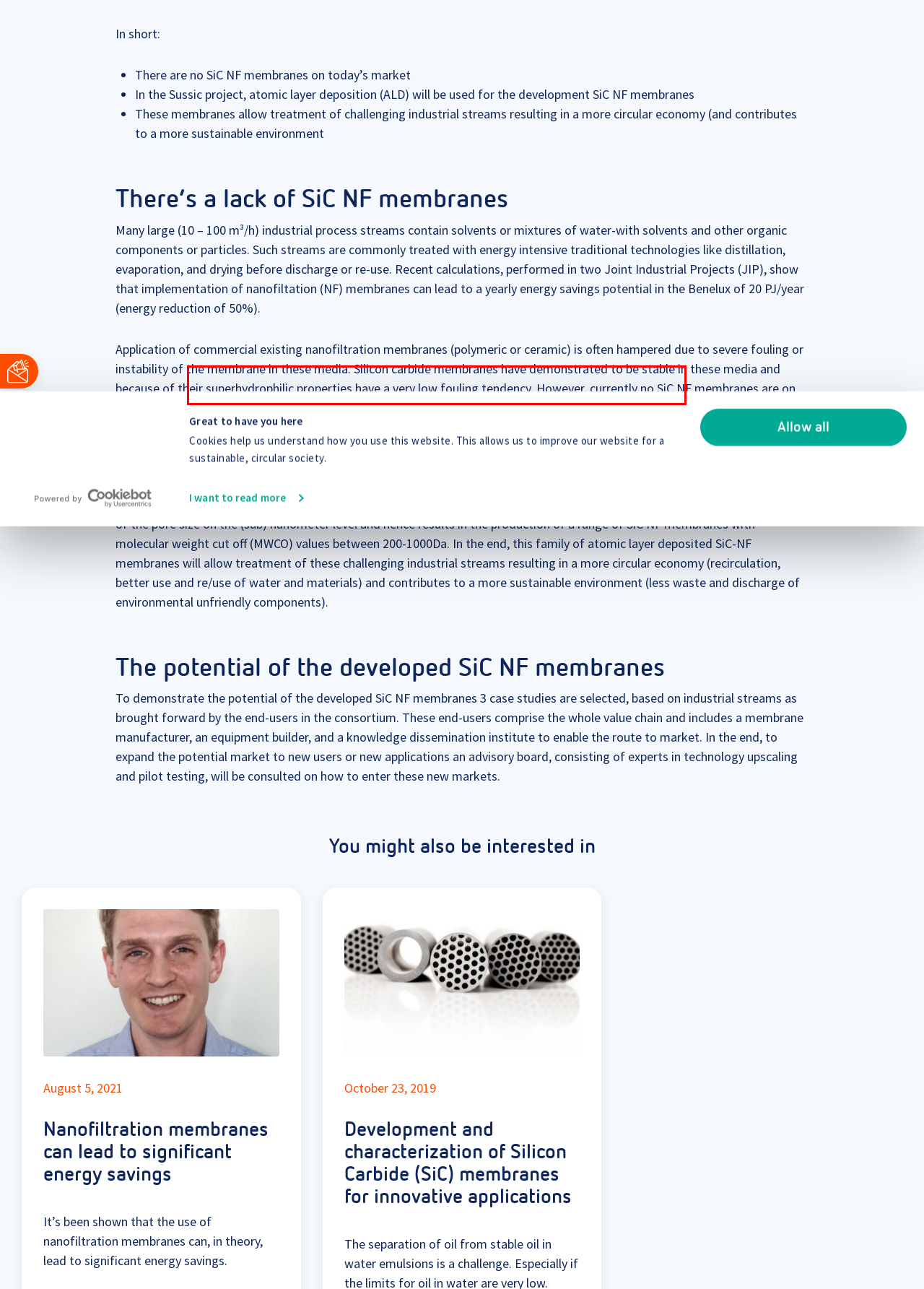Identify and extract the text within the red rectangle in the screenshot of the webpage.

Cookies help us understand how you use this website. This allows us to improve our website for a sustainable, circular society.